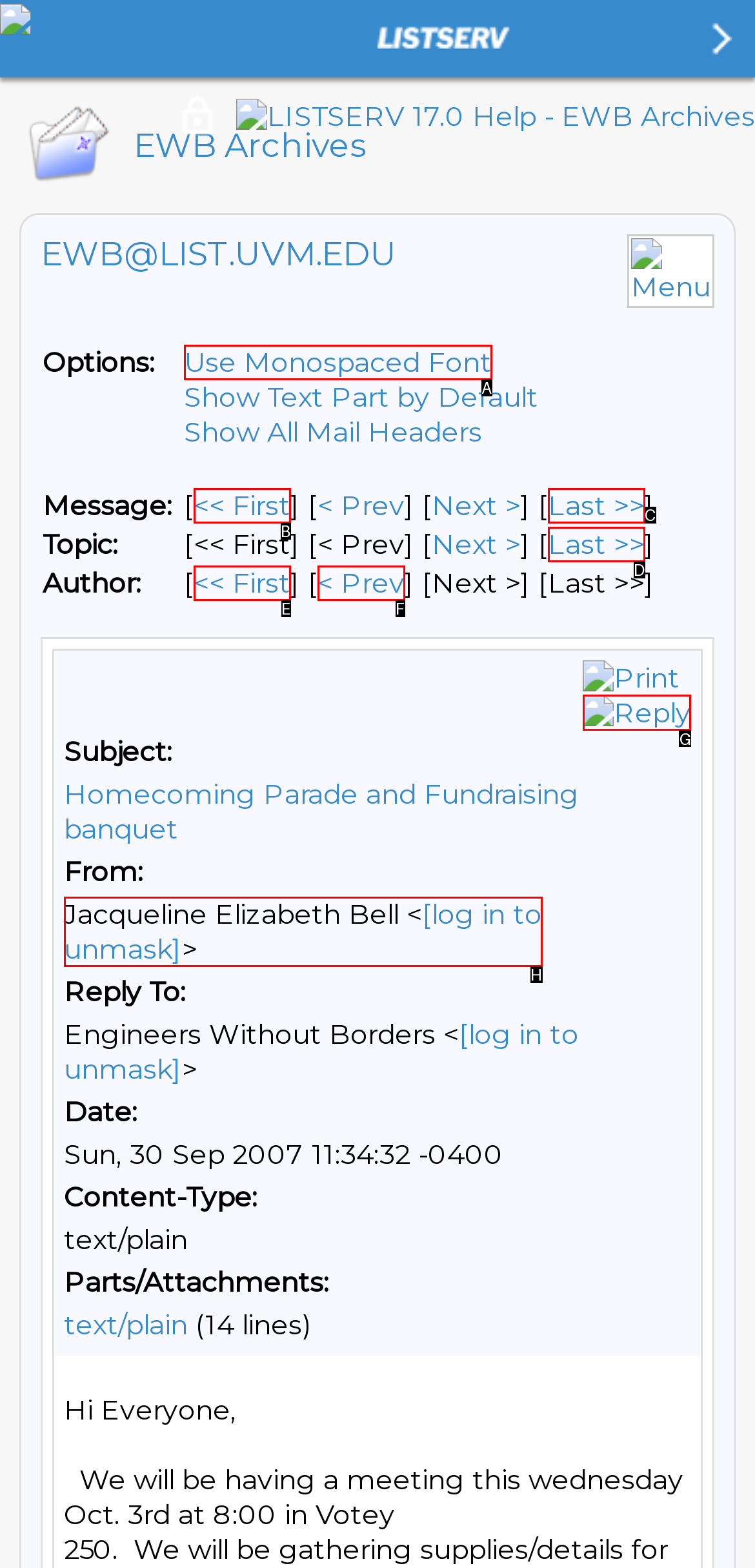Identify the letter of the UI element you need to select to accomplish the task: Reply to the current message.
Respond with the option's letter from the given choices directly.

G